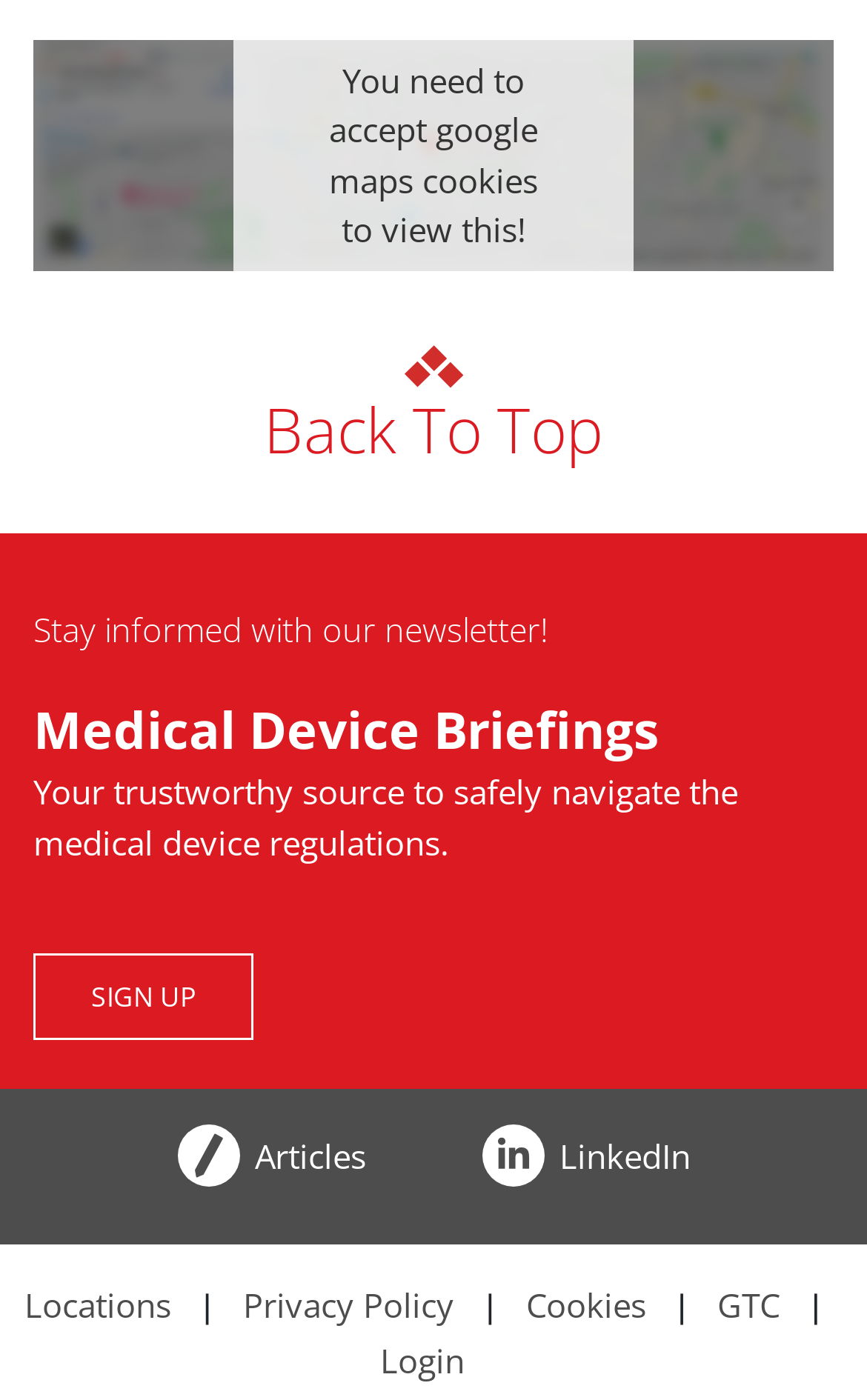Respond to the following question using a concise word or phrase: 
What is the call-to-action for the newsletter?

SIGN UP